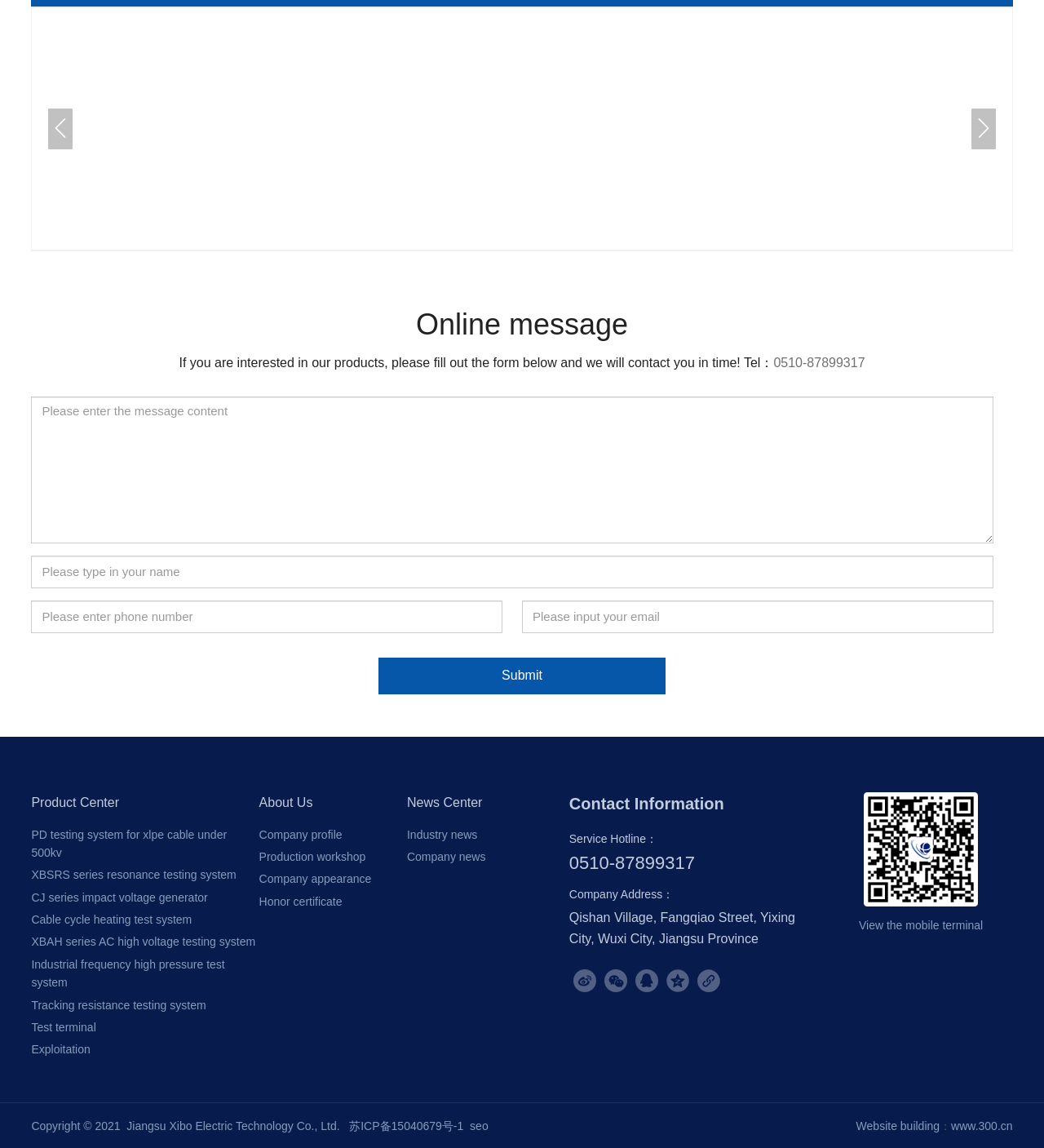What is the company address?
Refer to the screenshot and deliver a thorough answer to the question presented.

I found the company address in the 'Contact Information' section, which is 'Qishan Village, Fangqiao Street, Yixing City, Wuxi City, Jiangsu Province'.